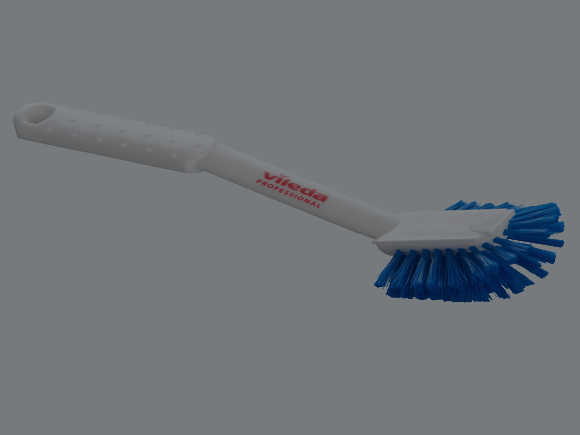Describe every aspect of the image in detail.

The image features the Superior Dish Brush from Vileda Professional, showcasing its ergonomic design and functional features. The brush has a sturdy white plastic handle with textured grip holes for comfort during use. Its bristles are made from high-grade synthetic materials, specifically designed for efficient cleaning. The vibrant blue bristles are engineered to resist abrasion, ensuring durability and longevity. This brush is ideal for fast cleaning of dishes, equipped with a scraper for removing tough, sticky residues. The entire construction highlights Vileda's commitment to hygiene and ease of maintenance, as the brush is also autoclavable up to 134°C, making it suitable for high-temperature sterilization. Perfect for both professional and domestic kitchens, this brush offers reliability and effective cleaning performance.